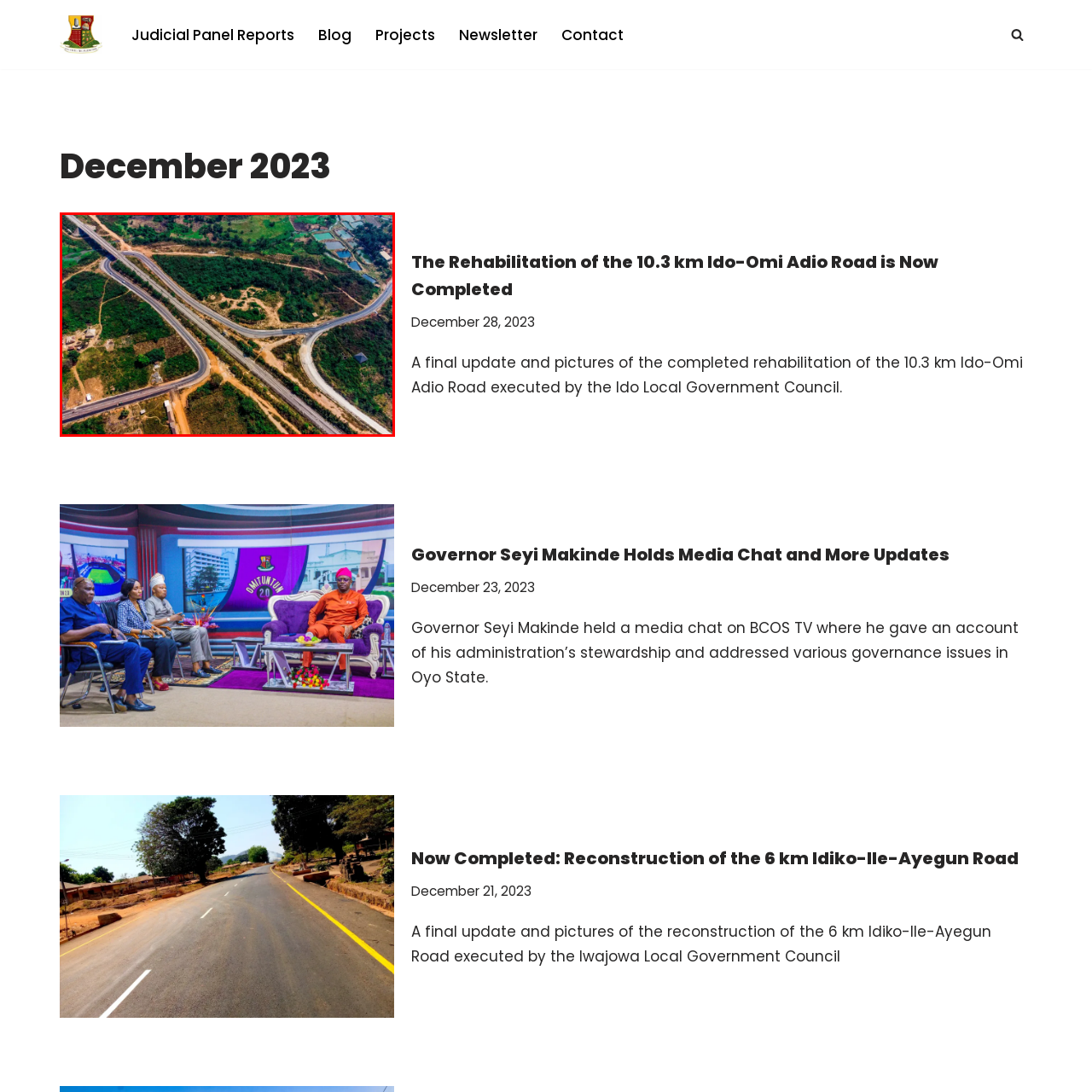Create an extensive caption describing the content of the image outlined in red.

This aerial photograph showcases the completed rehabilitation of the 10.3 km Ido-Omi Adio Road in Oyo State, taken on December 24, 2023. The image depicts a well-structured road network winding through a lush green landscape, highlighting the improvements made to enhance connectivity and infrastructure in the area. The surrounding terrain features patches of vegetation alongside the road, with clear distinctions between newly paved sections and the natural environment. This project, executed by the Ido Local Government Council, exemplifies the government's commitment to upgrading transportation facilities for better accessibility and community development.